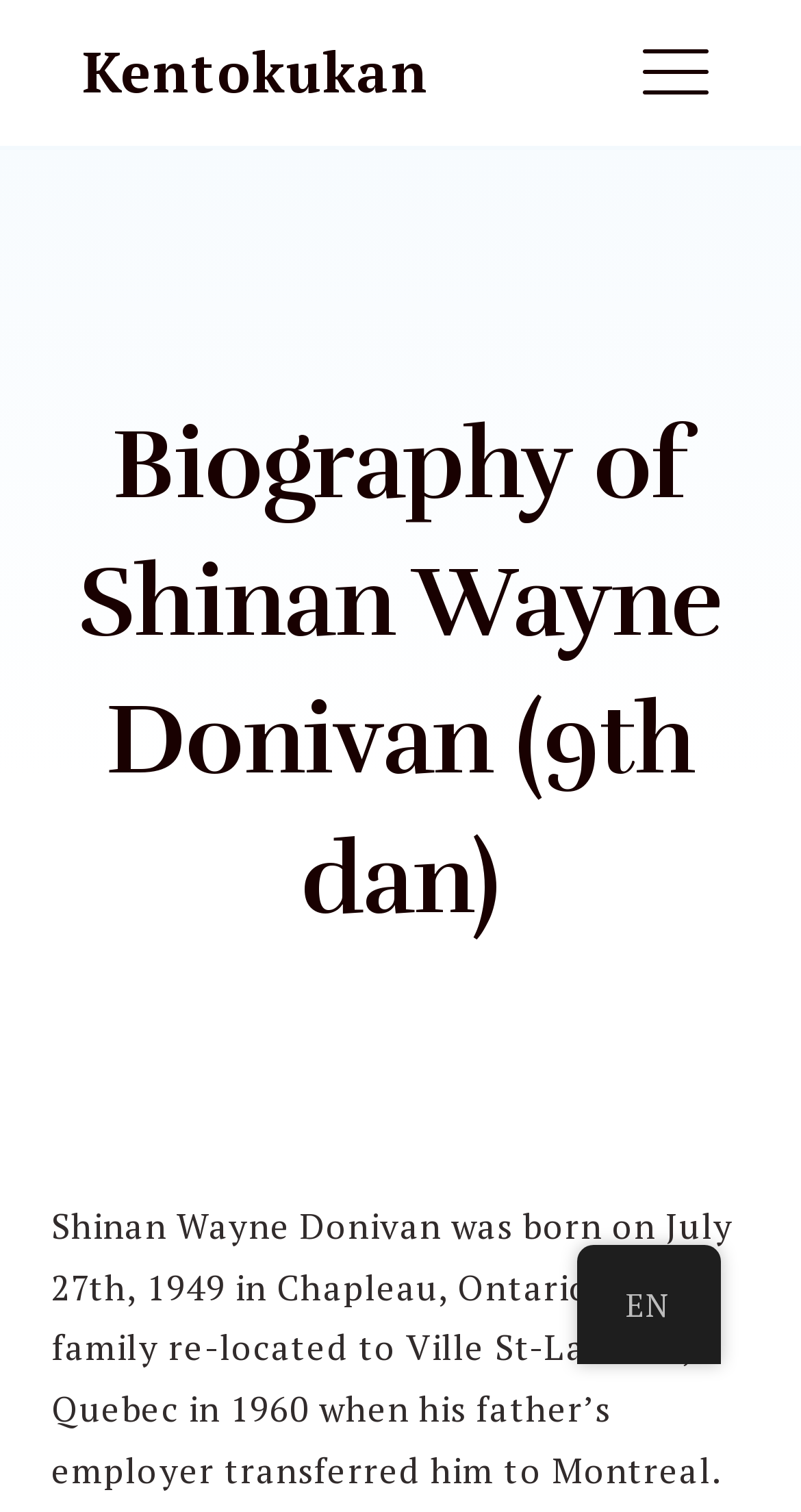Determine the bounding box coordinates of the clickable element to complete this instruction: "Click on the 'Will Duct Tape Fix A Garden Hose?' article". Provide the coordinates in the format of four float numbers between 0 and 1, [left, top, right, bottom].

None